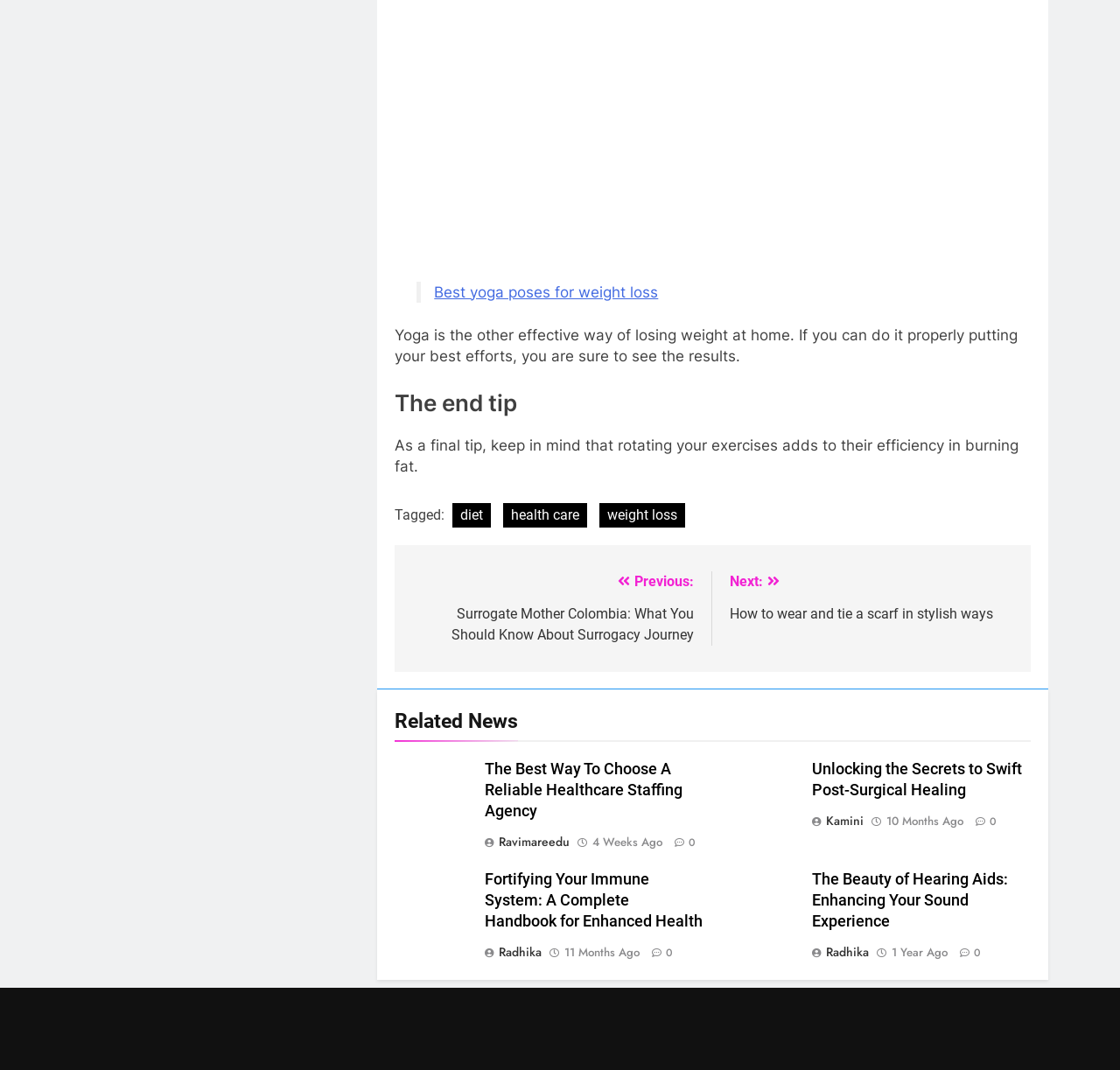Please find the bounding box coordinates of the element that needs to be clicked to perform the following instruction: "Check the 'Features' link". The bounding box coordinates should be four float numbers between 0 and 1, represented as [left, top, right, bottom].

None